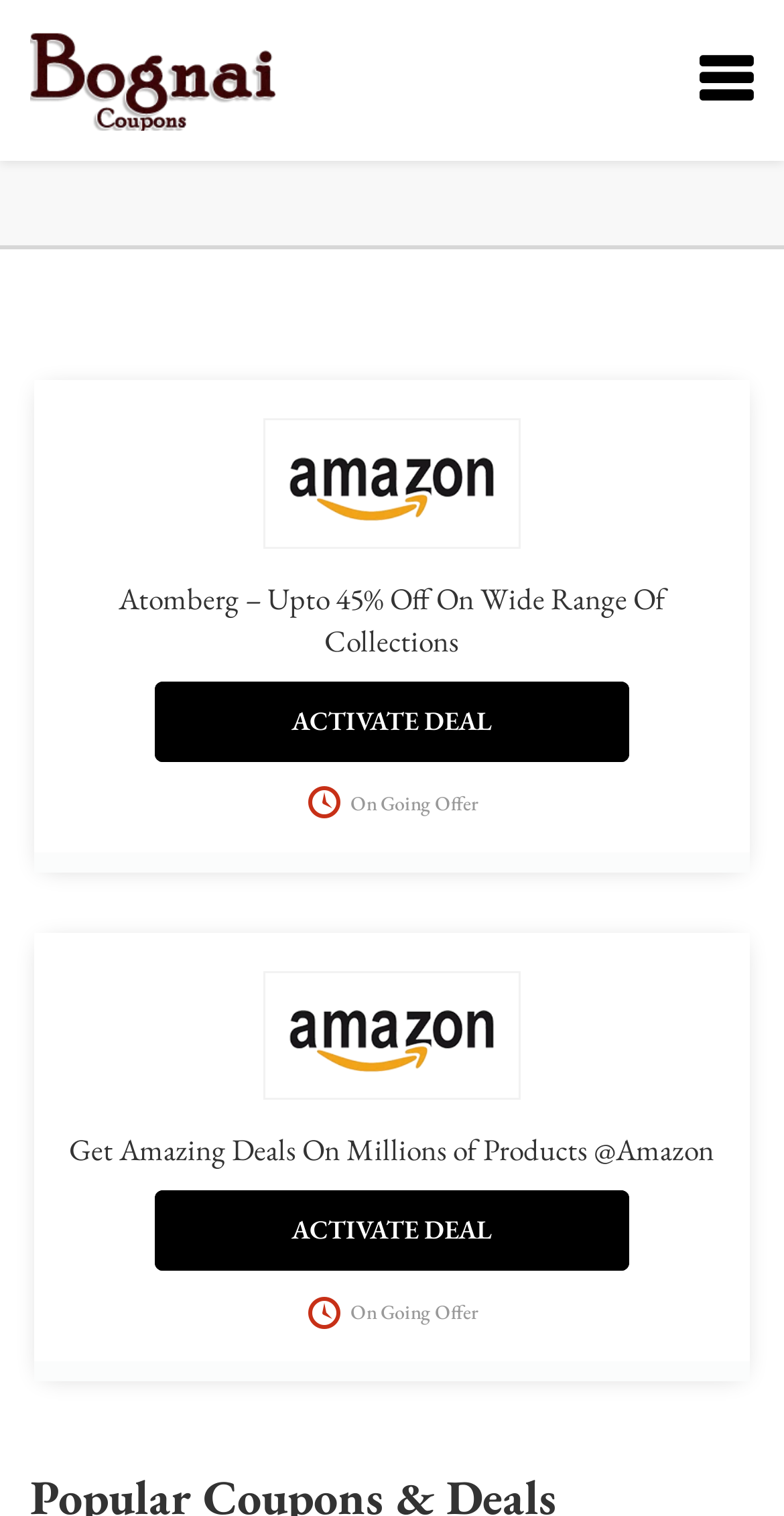Locate the UI element that matches the description alt="coupon code" in the webpage screenshot. Return the bounding box coordinates in the format (top-left x, top-left y, bottom-right x, bottom-right y), with values ranging from 0 to 1.

[0.038, 0.02, 0.352, 0.086]